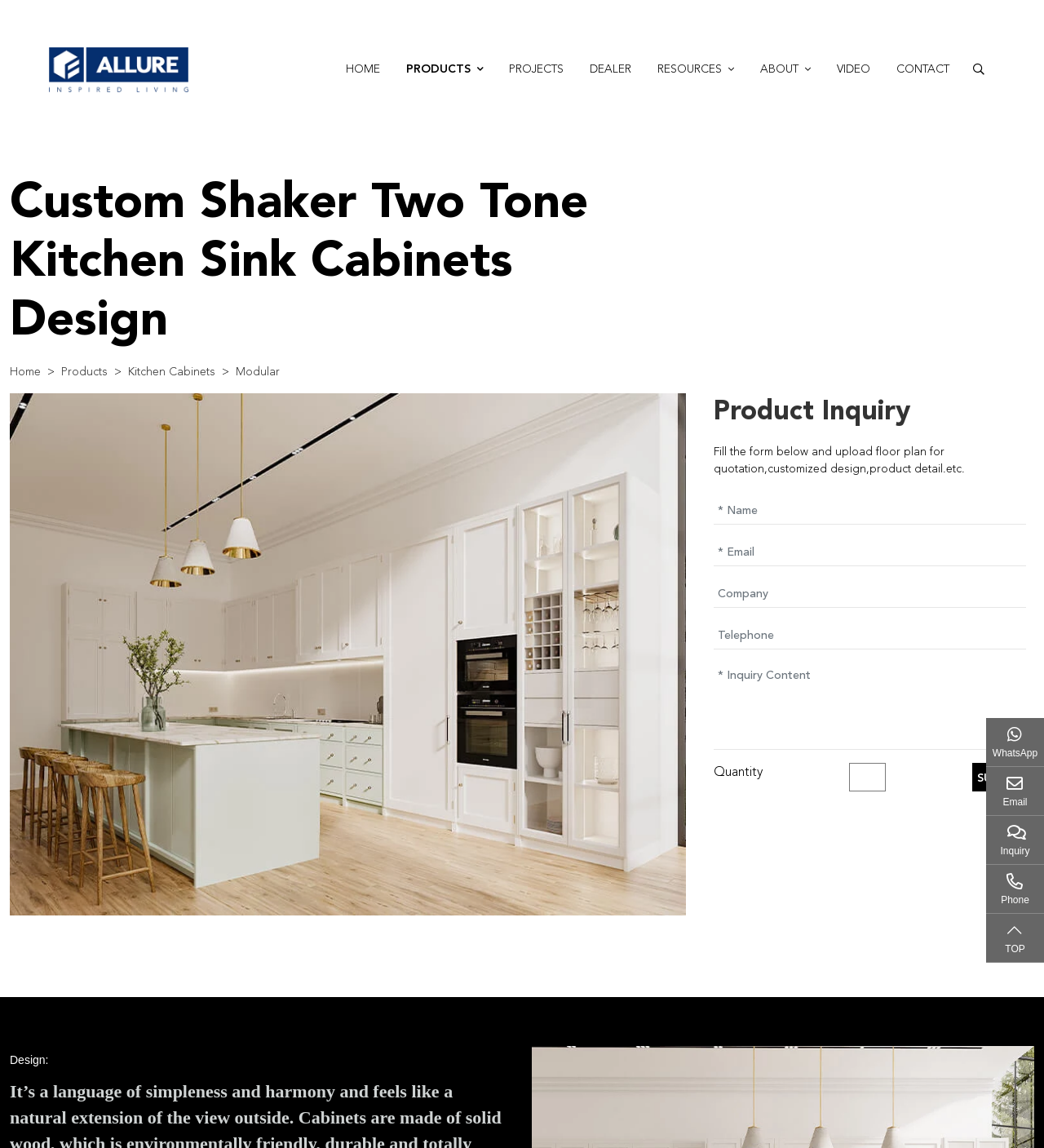What is the purpose of the form below the 'Product Inquiry' heading?
Please respond to the question with as much detail as possible.

The form below the 'Product Inquiry' heading has fields for name, email, company, telephone, and inquiry content. It also has a submit button. Therefore, the purpose of this form is to get a quotation, customized design, product detail, etc. by filling out the form and uploading a floor plan.